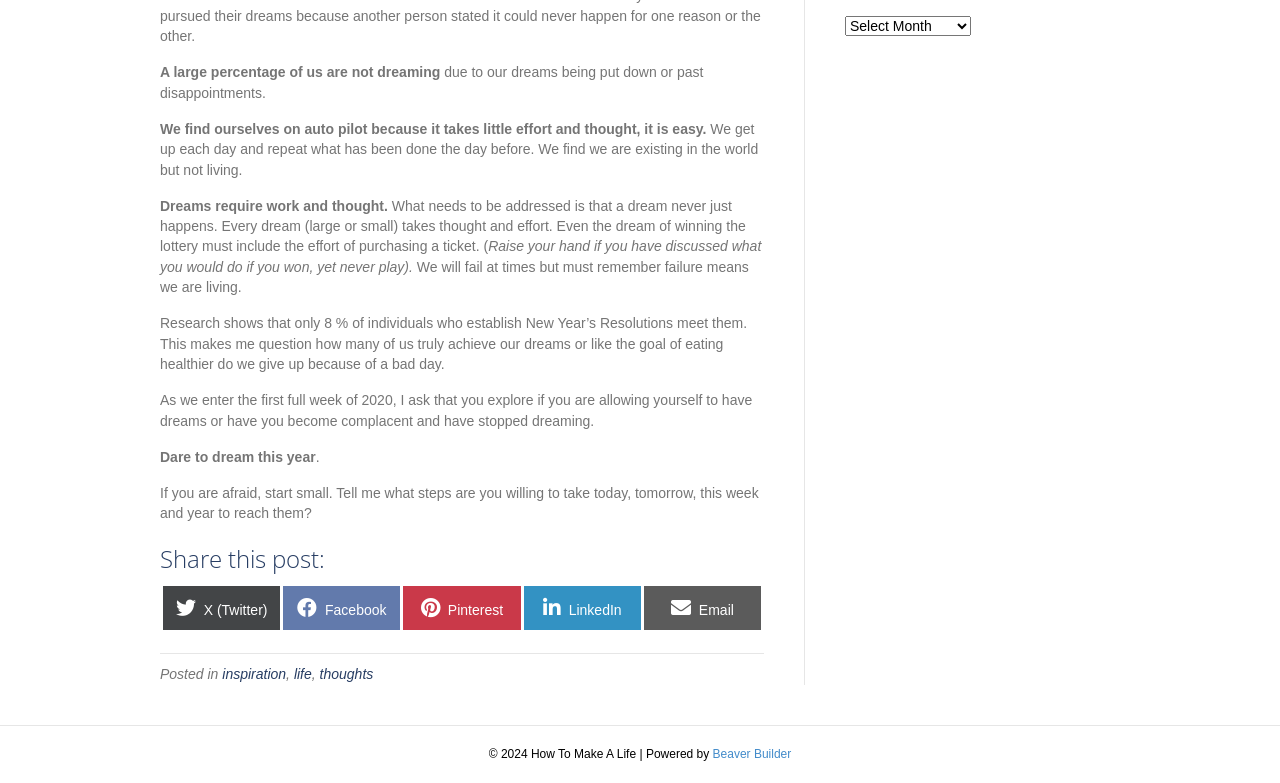What percentage of individuals achieve their New Year’s Resolutions?
Look at the image and respond to the question as thoroughly as possible.

According to the text, 'Research shows that only 8 % of individuals who establish New Year’s Resolutions meet them.' This indicates that only 8% of people who make New Year's resolutions are able to achieve them.